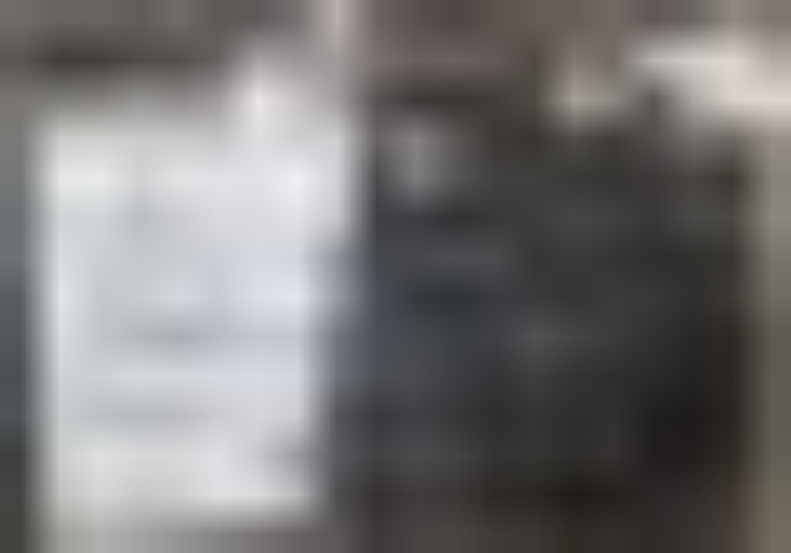What is the purpose of the bullet points in the instructions?
Look at the image and answer with only one word or phrase.

Indicate steps